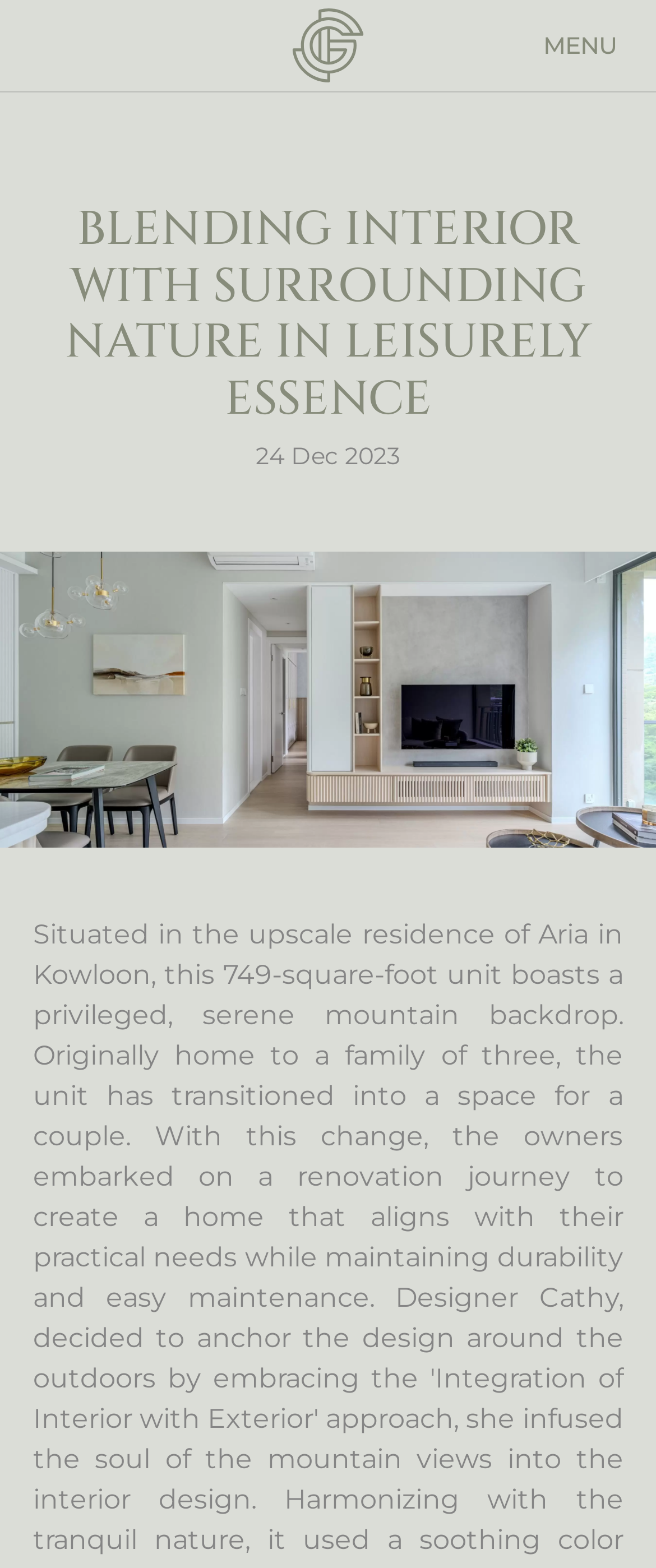Offer a meticulous description of the webpage's structure and content.

The webpage appears to be a design idea showcase, specifically featuring a luxurious interior design concept. At the top left corner, there is a logo of "Grande Studio" accompanied by an image. On the top right corner, there is a "MENU CLOSE" link. 

Below the logo, a prominent heading "BLENDING INTERIOR WITH SURROUNDING NATURE IN LEISURELY ESSENCE" occupies most of the width, indicating the main theme of the design concept. 

Adjacent to the heading, there is a date "24 Dec 2023" displayed. 

Further down, there are two links positioned side by side, likely leading to related design ideas or projects.